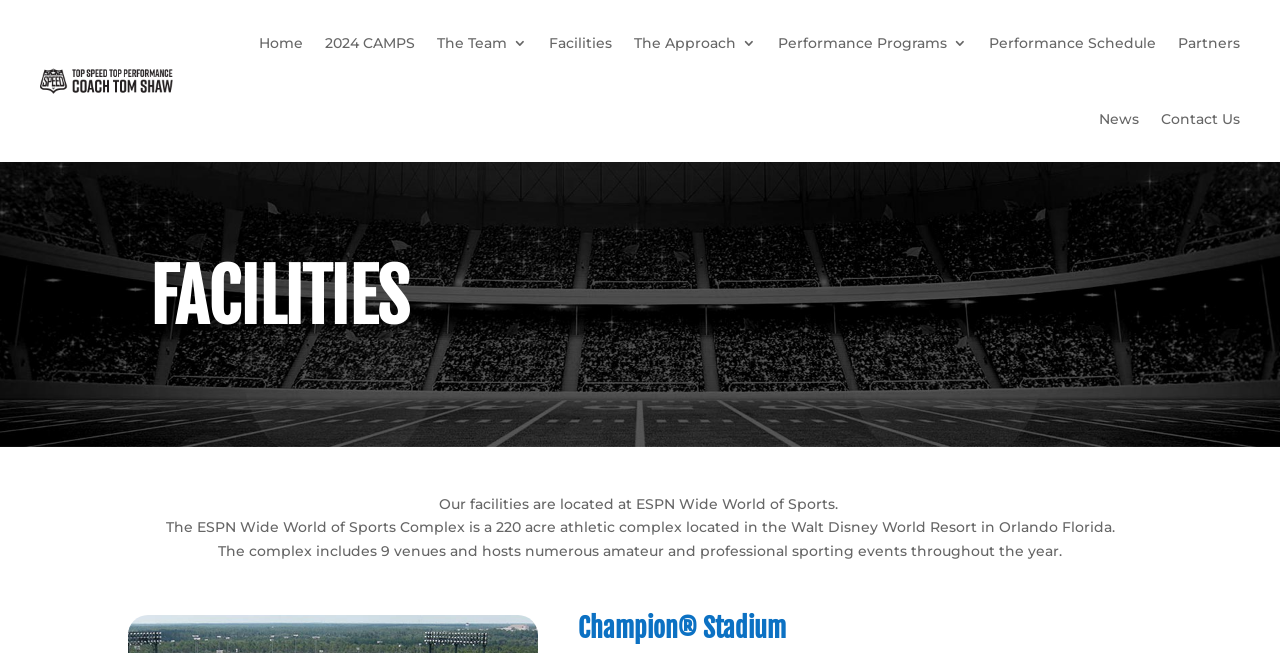Where is the complex located?
Answer the question in a detailed and comprehensive manner.

I found this answer by reading the StaticText element that describes the ESPN Wide World of Sports Complex, which mentions that it is located in the Walt Disney World Resort in Orlando Florida.